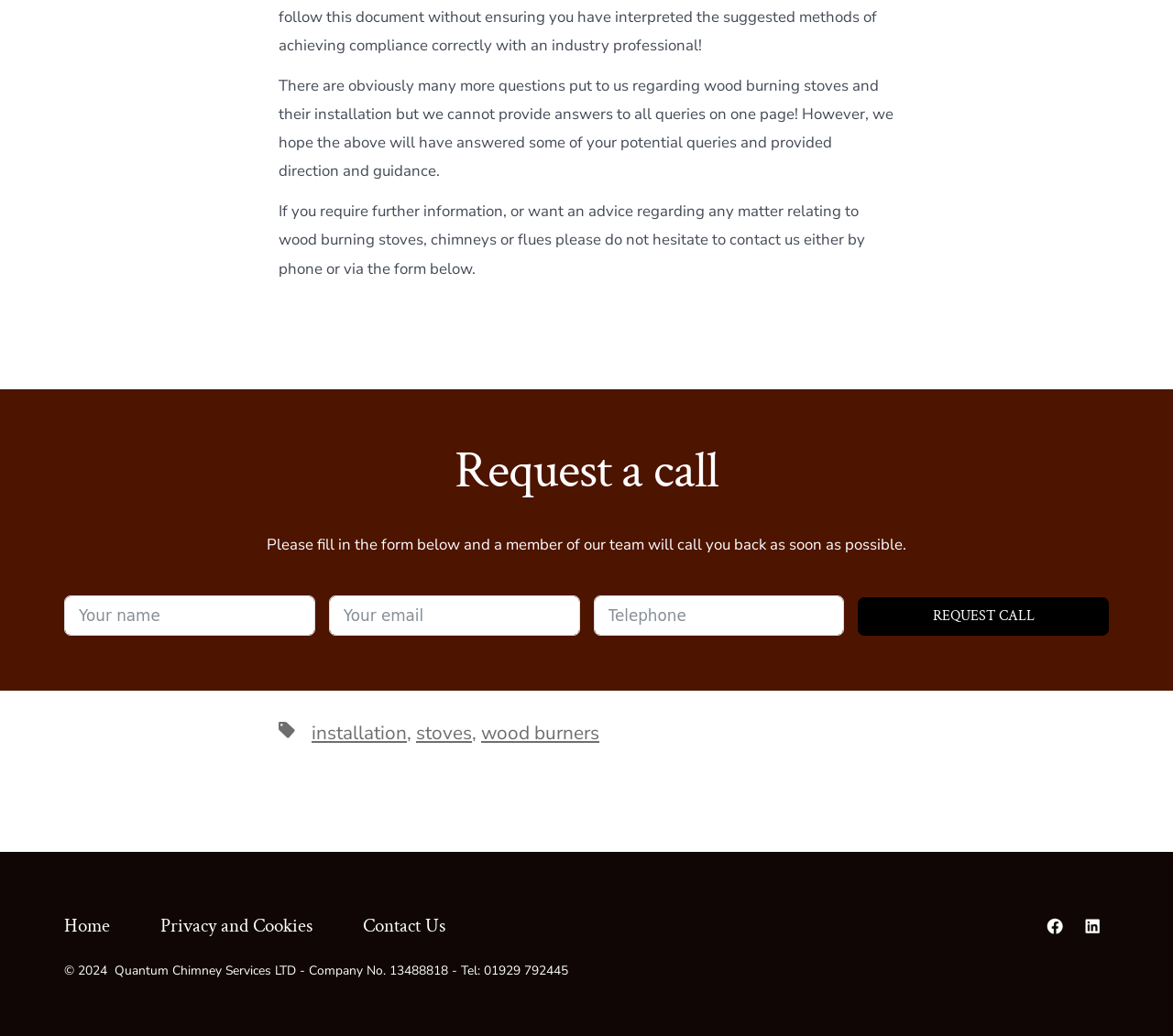Locate the bounding box coordinates of the clickable region to complete the following instruction: "request a call."

[0.055, 0.385, 0.945, 0.631]